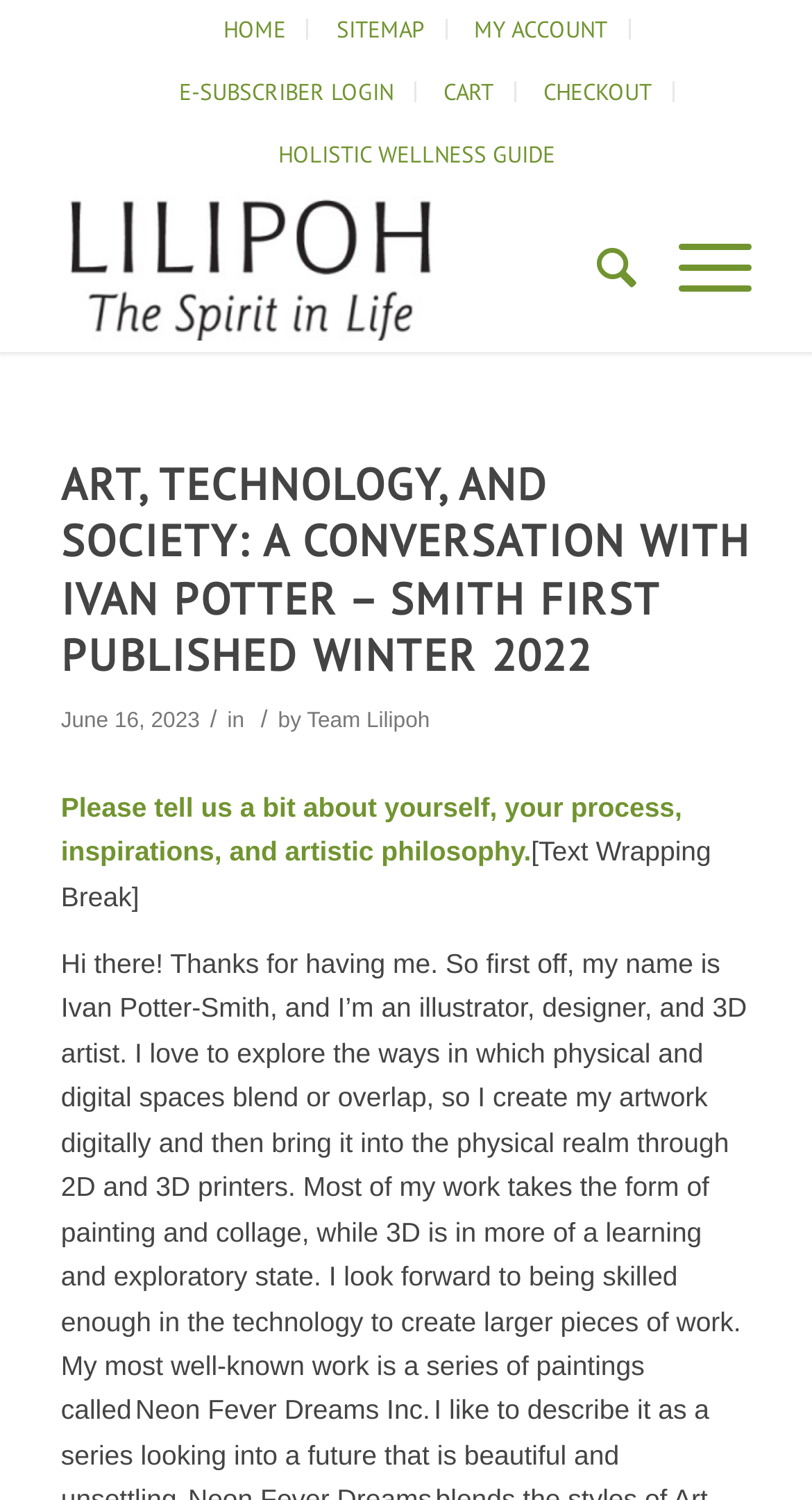Please give a concise answer to this question using a single word or phrase: 
What is Ivan Potter-Smith's artistic philosophy?

Exploring physical and digital spaces